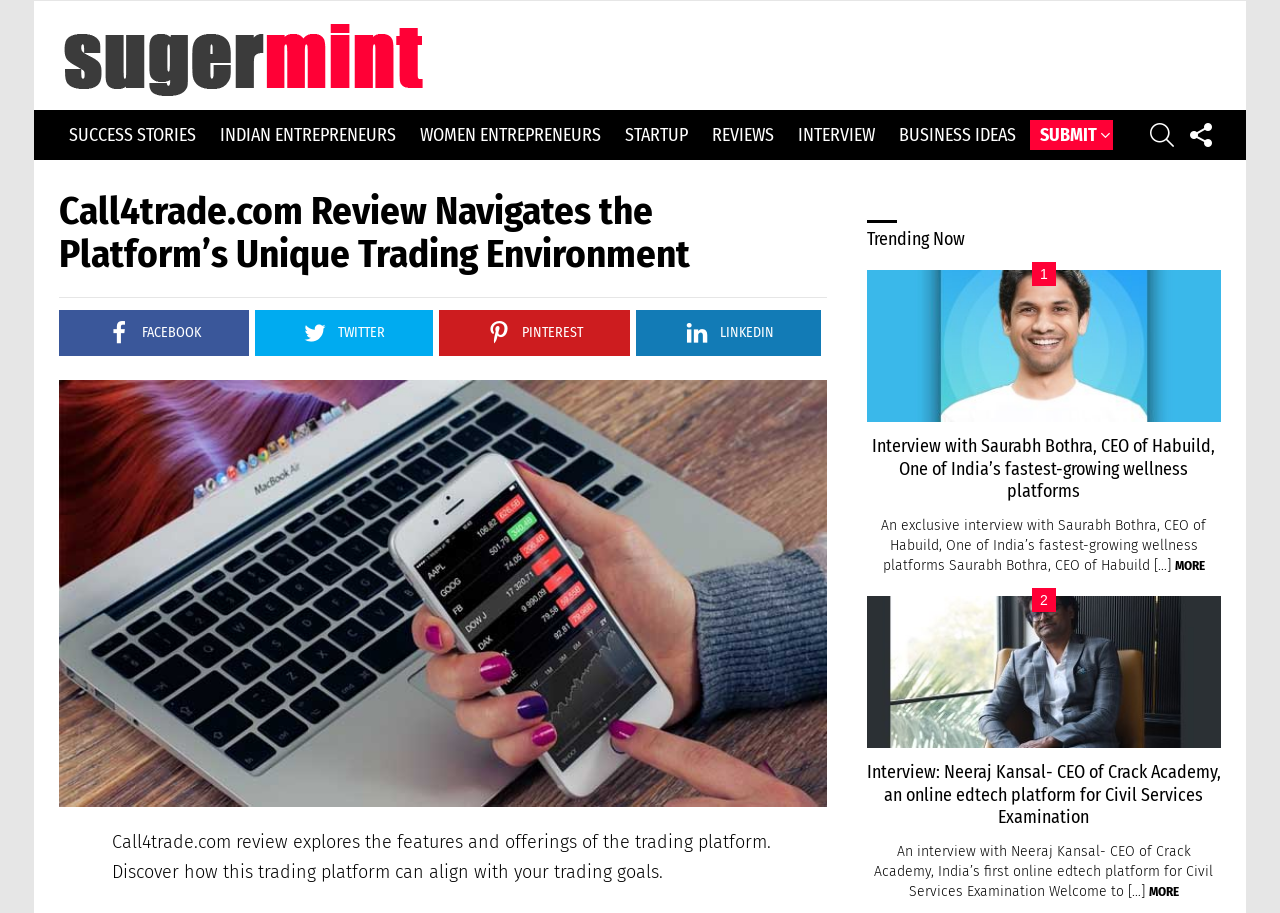Please specify the coordinates of the bounding box for the element that should be clicked to carry out this instruction: "Click on the 'SUCCESS STORIES' link". The coordinates must be four float numbers between 0 and 1, formatted as [left, top, right, bottom].

[0.046, 0.131, 0.161, 0.164]